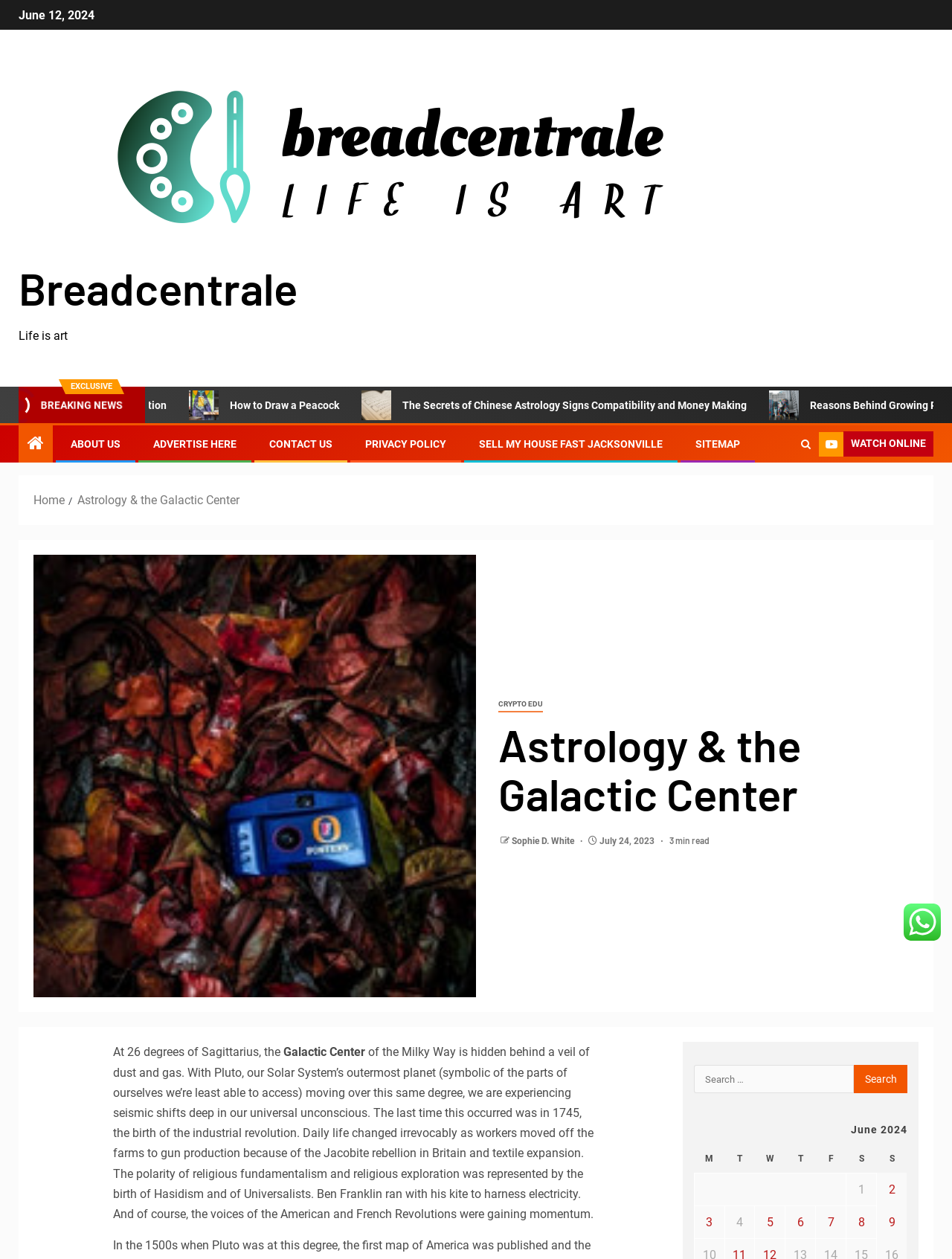Kindly determine the bounding box coordinates for the clickable area to achieve the given instruction: "Search for something".

[0.729, 0.846, 0.953, 0.869]